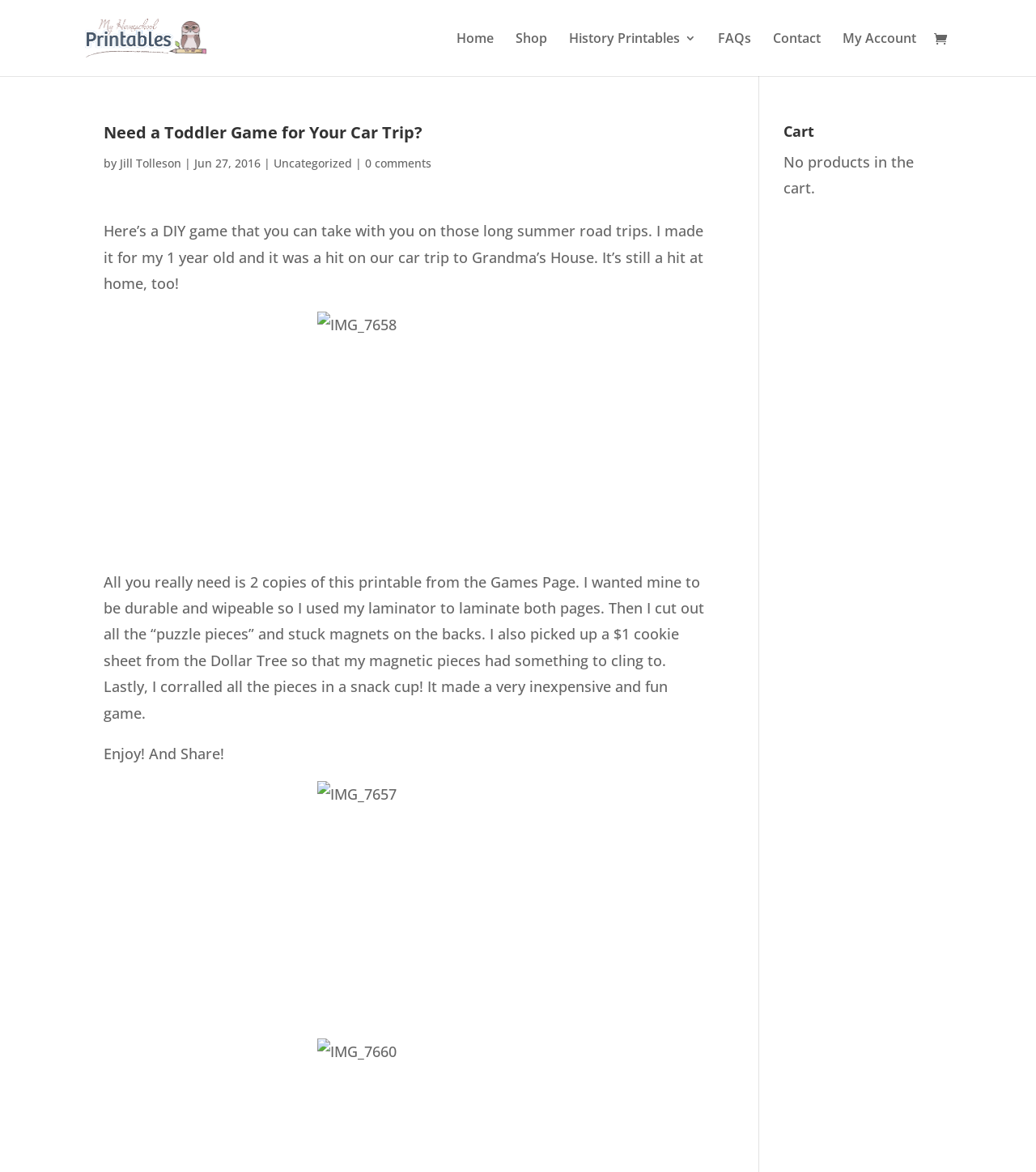Identify the bounding box for the given UI element using the description provided. Coordinates should be in the format (top-left x, top-left y, bottom-right x, bottom-right y) and must be between 0 and 1. Here is the description: Home

[0.441, 0.028, 0.477, 0.065]